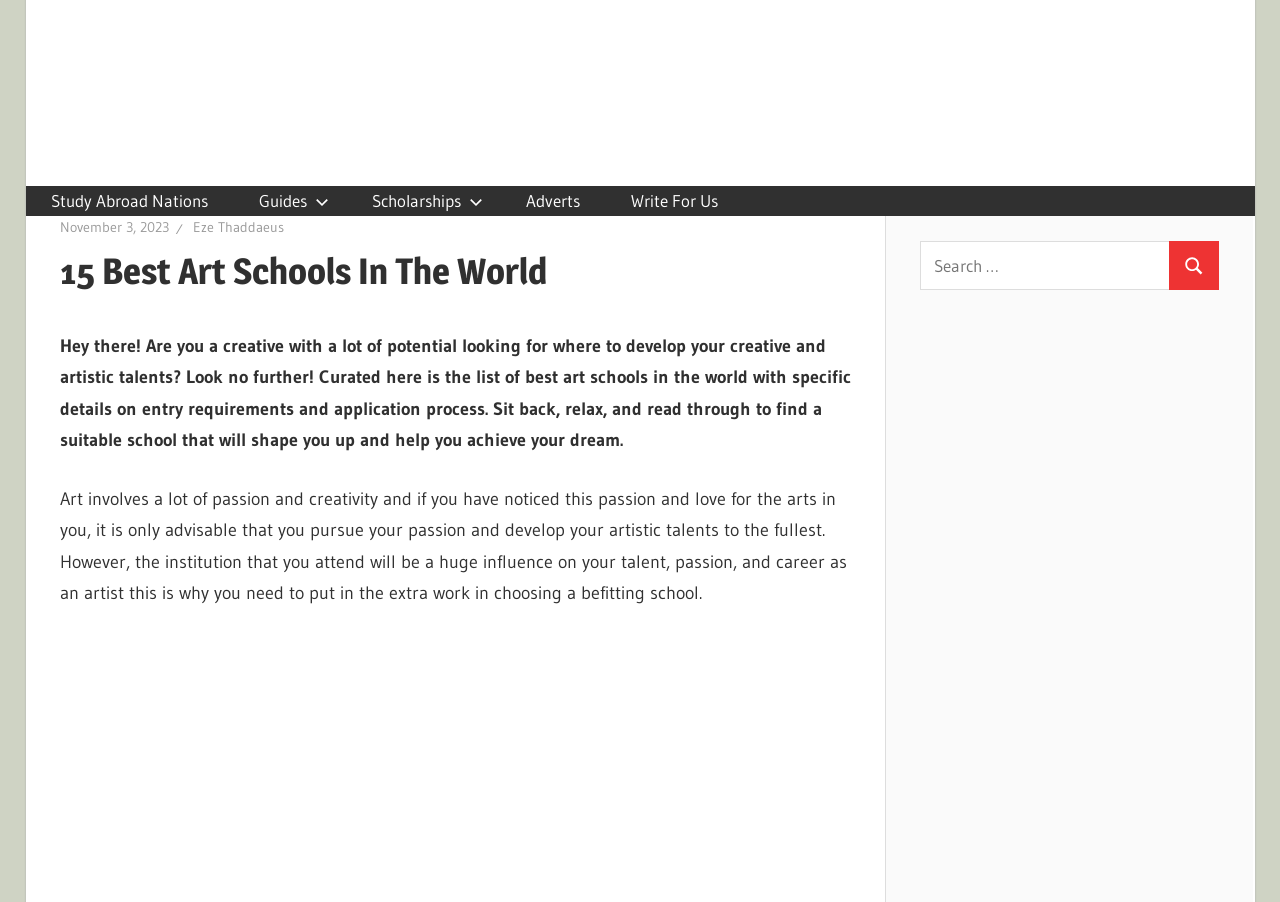Give a detailed account of the webpage's layout and content.

The webpage appears to be an article about the 15 best art schools in the world. At the top, there is a complementary section that spans almost the entire width of the page. Below this section, there is a primary navigation menu that contains five links: "Study Abroad Nations", "Guides", "Scholarships", "Adverts", and "Write For Us". These links are aligned horizontally and take up about half of the page's width.

Further down, there is a header section that contains a link to a date, "November 3, 2023", and a link to the author's name, "Eze Thaddaeus". The title of the article, "15 Best Art Schools In The World", is displayed prominently in this section.

The main content of the article is divided into two paragraphs. The first paragraph introduces the topic, explaining that the article will provide a list of the best art schools in the world, along with details on entry requirements and application processes. The second paragraph discusses the importance of choosing the right institution to develop one's artistic talents.

On the right side of the page, there is a search bar that allows users to search for specific content. The search bar is accompanied by a button labeled "Search".